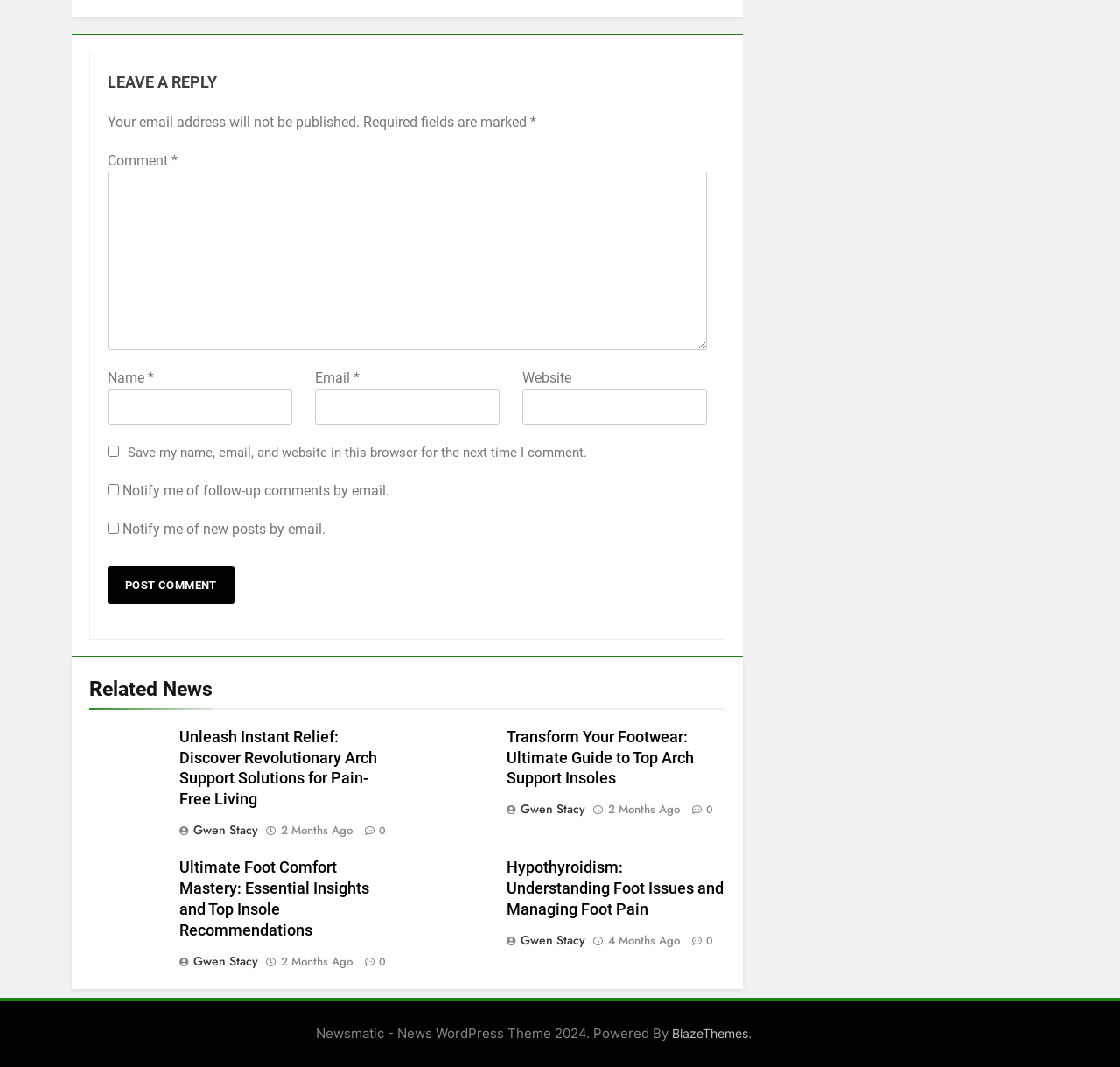What is the purpose of the checkboxes below the text boxes?
Using the information from the image, answer the question thoroughly.

The checkboxes below the text boxes are labeled 'Save my name, email, and website in this browser for the next time I comment.', 'Notify me of follow-up comments by email.', and 'Notify me of new posts by email.', which suggest that they are intended to save user preferences for future interactions with the website.